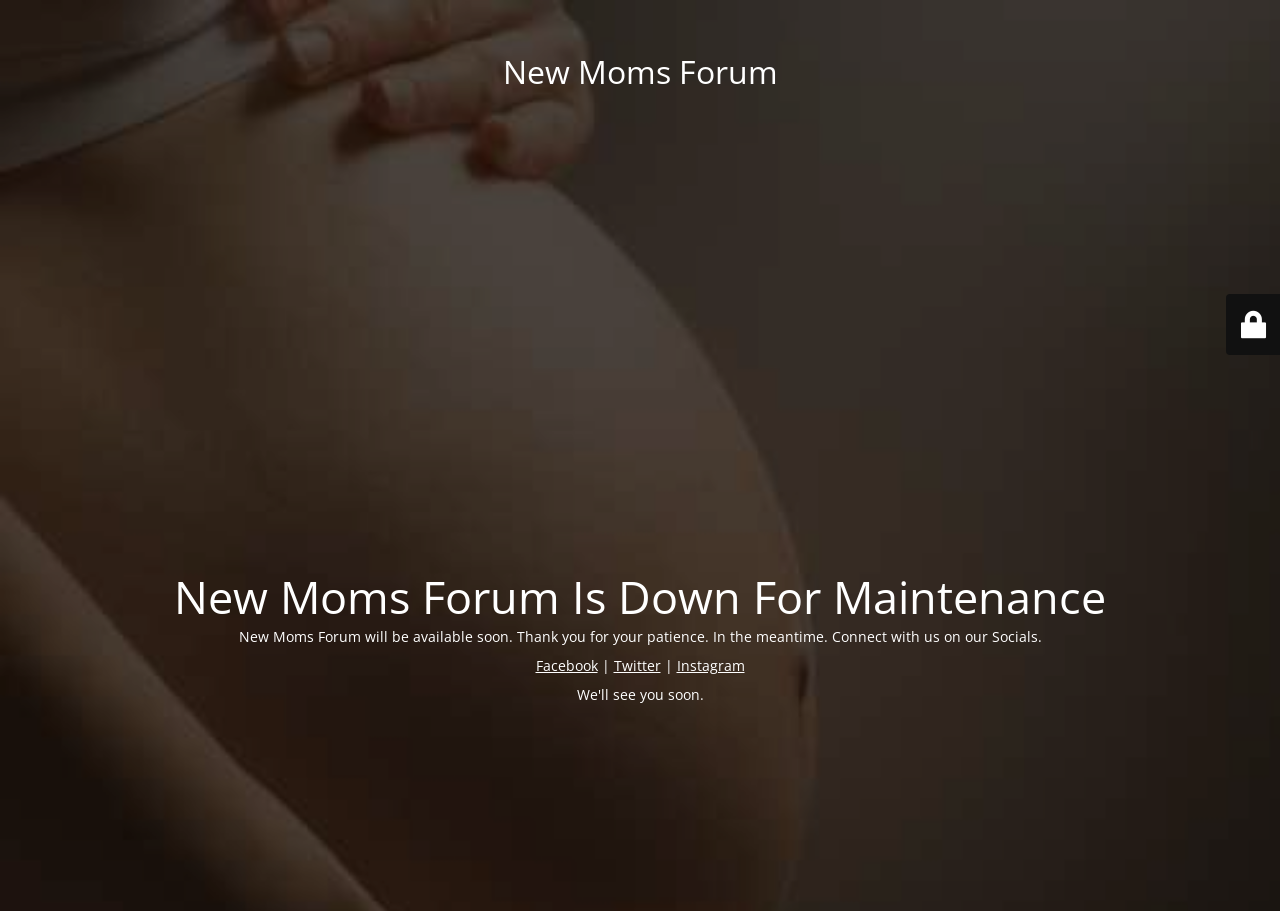Is there a call to action?
Based on the image, provide a one-word or brief-phrase response.

Yes